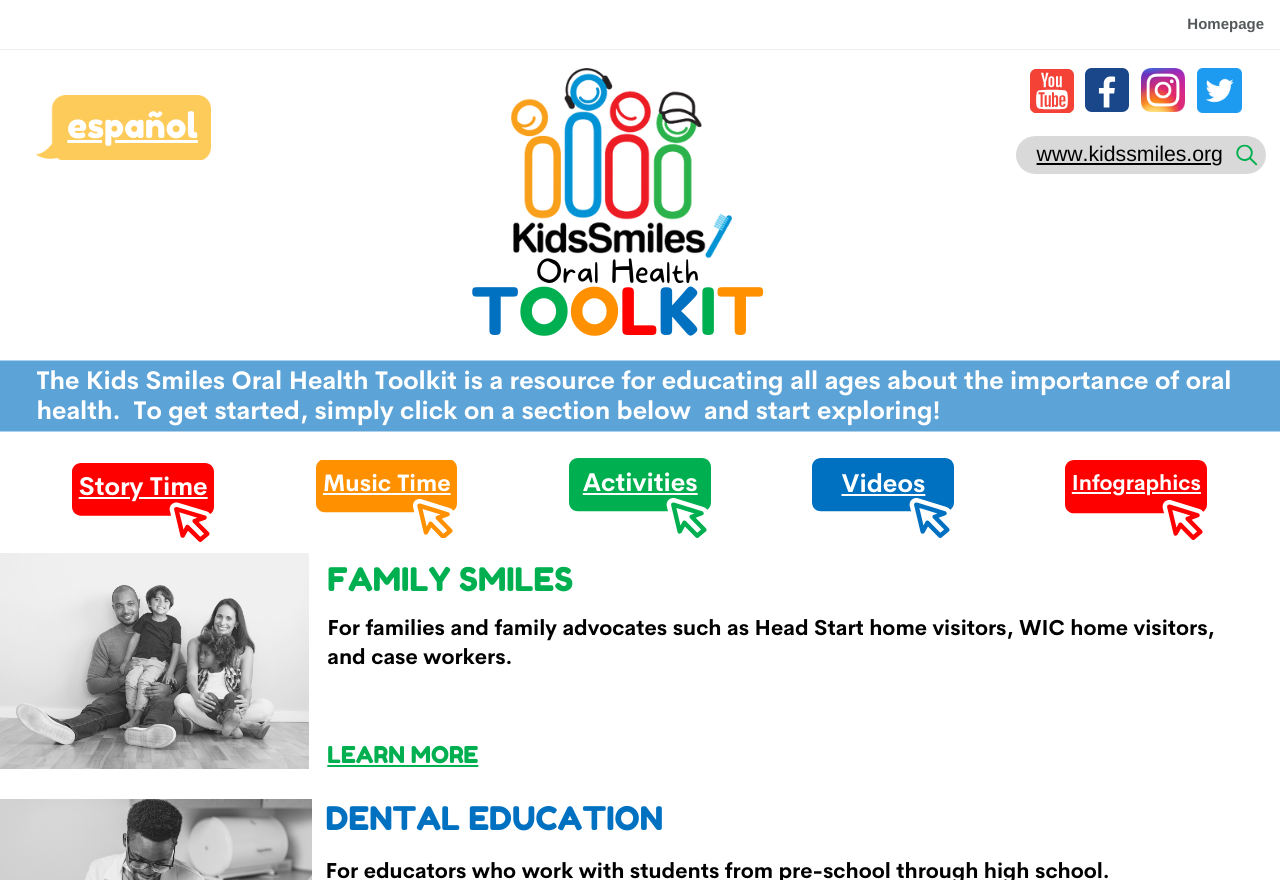Find the bounding box coordinates for the area that should be clicked to accomplish the instruction: "Click on the Homepage link".

[0.915, 0.007, 1.0, 0.049]